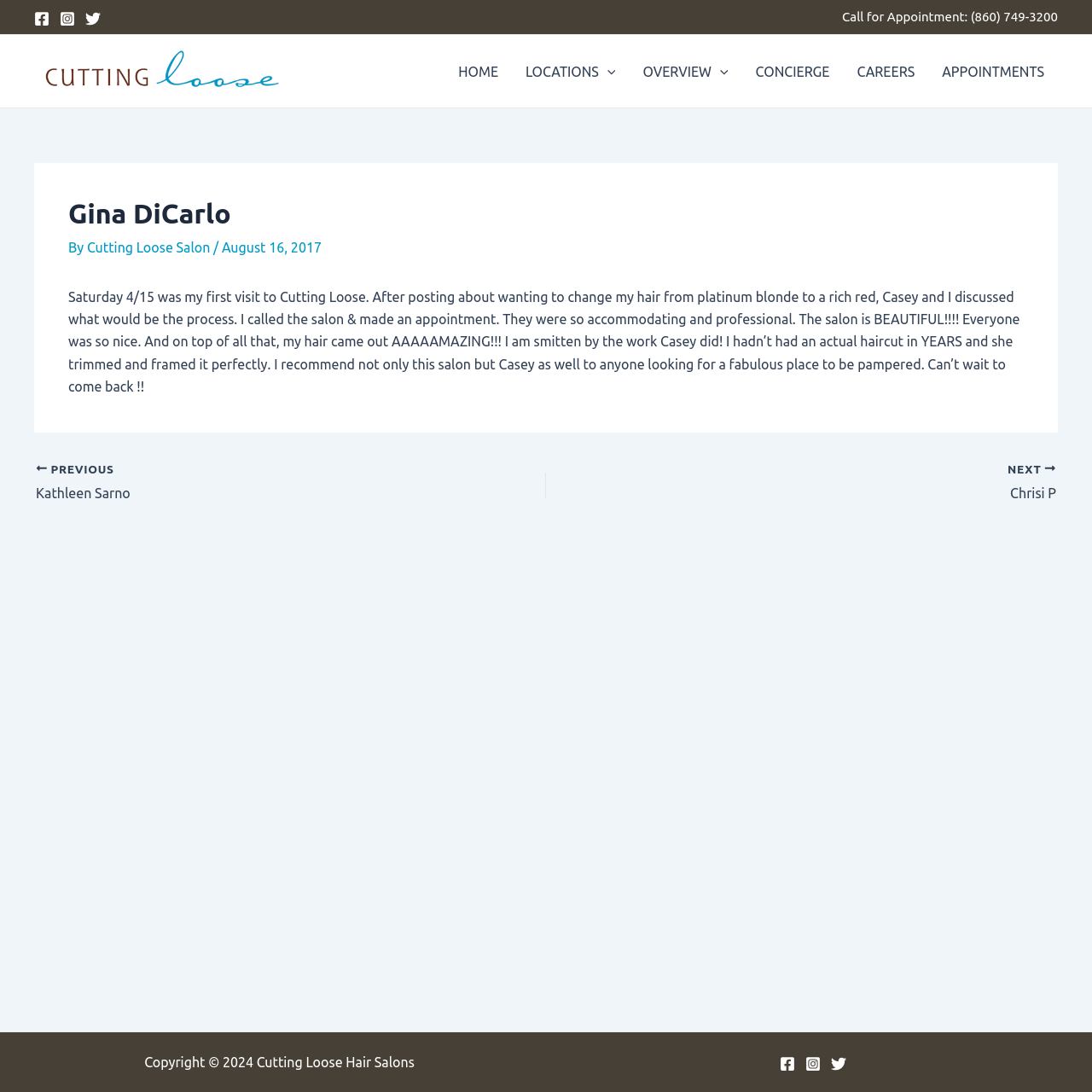Identify the bounding box coordinates of the clickable region necessary to fulfill the following instruction: "View the NEXT post". The bounding box coordinates should be four float numbers between 0 and 1, i.e., [left, top, right, bottom].

[0.592, 0.422, 0.967, 0.462]